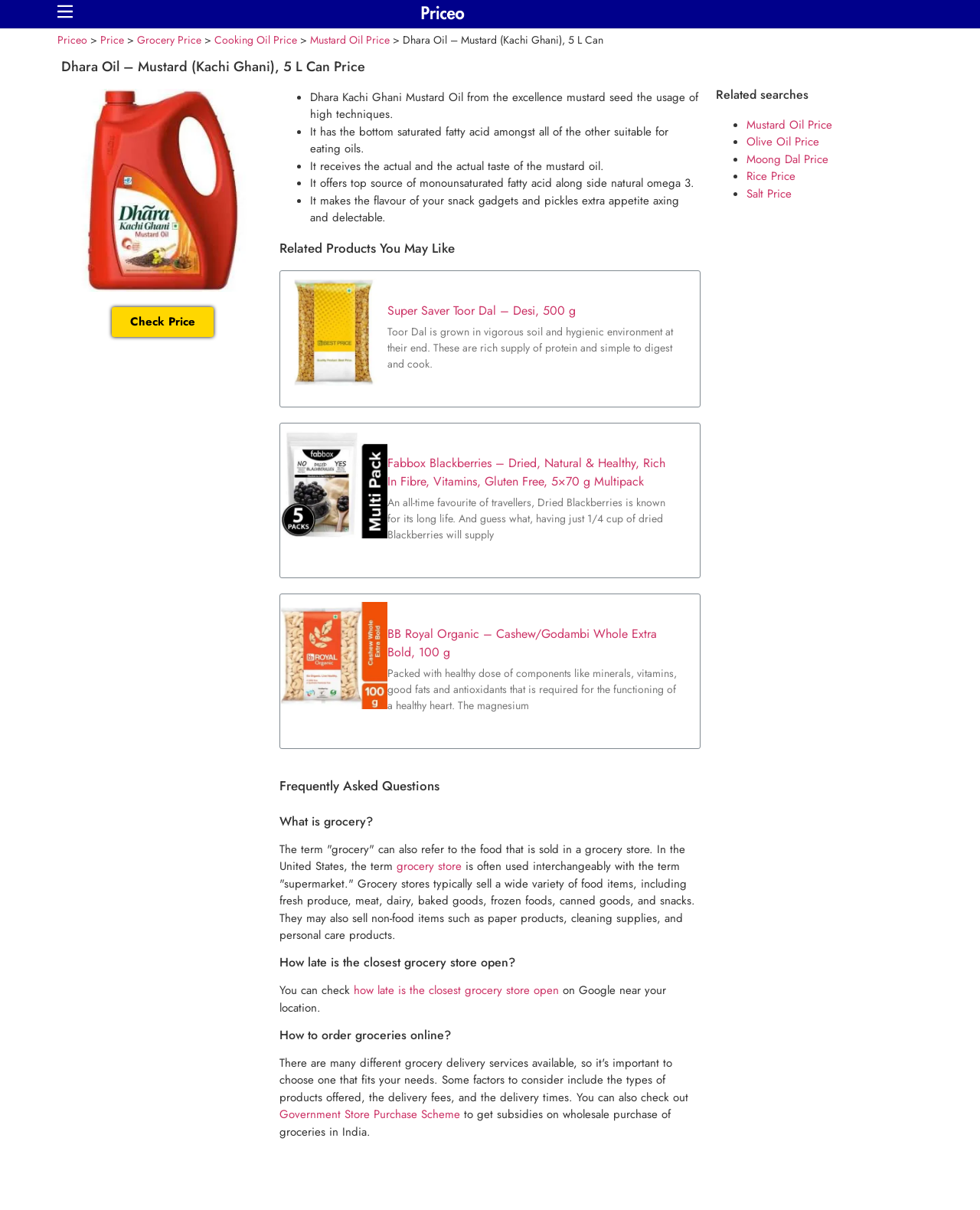Please indicate the bounding box coordinates of the element's region to be clicked to achieve the instruction: "Check Price". Provide the coordinates as four float numbers between 0 and 1, i.e., [left, top, right, bottom].

[0.114, 0.253, 0.218, 0.278]